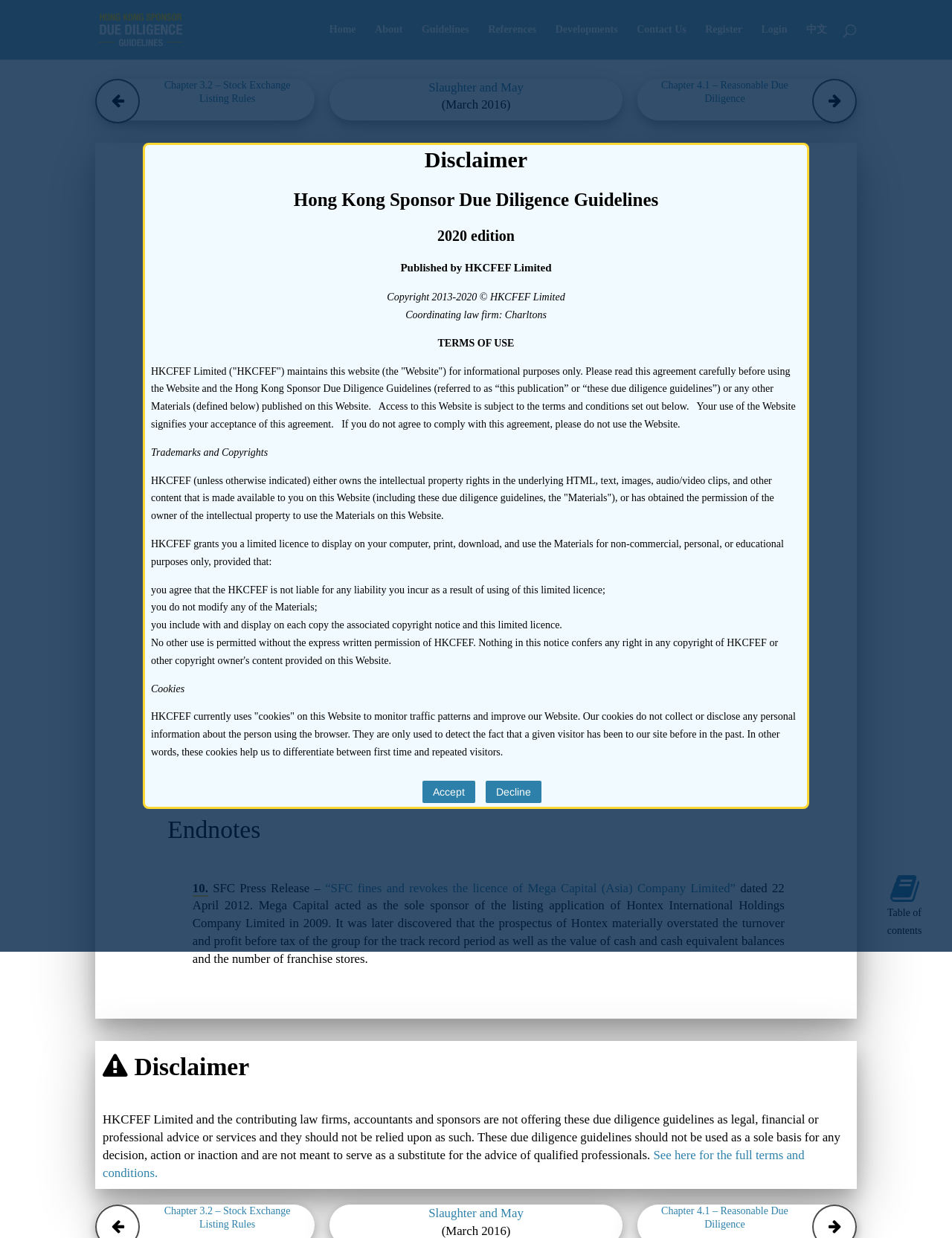Give a succinct answer to this question in a single word or phrase: 
What is the name of the guidelines?

Hong Kong Sponsor Due Diligence Guidelines